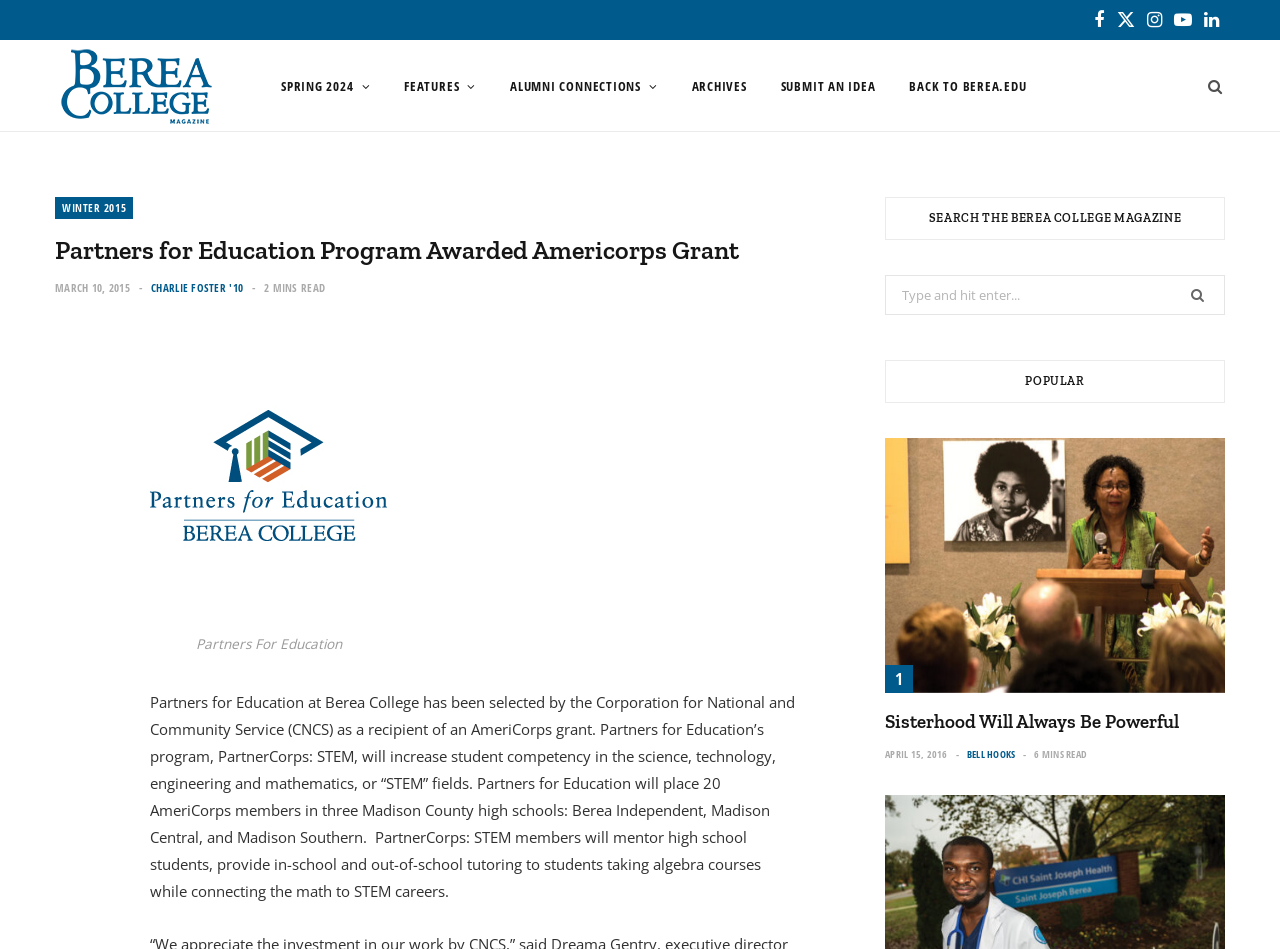Identify the bounding box coordinates of the area you need to click to perform the following instruction: "Read the article 'Sisterhood Will Always Be Powerful'".

[0.691, 0.749, 0.921, 0.773]